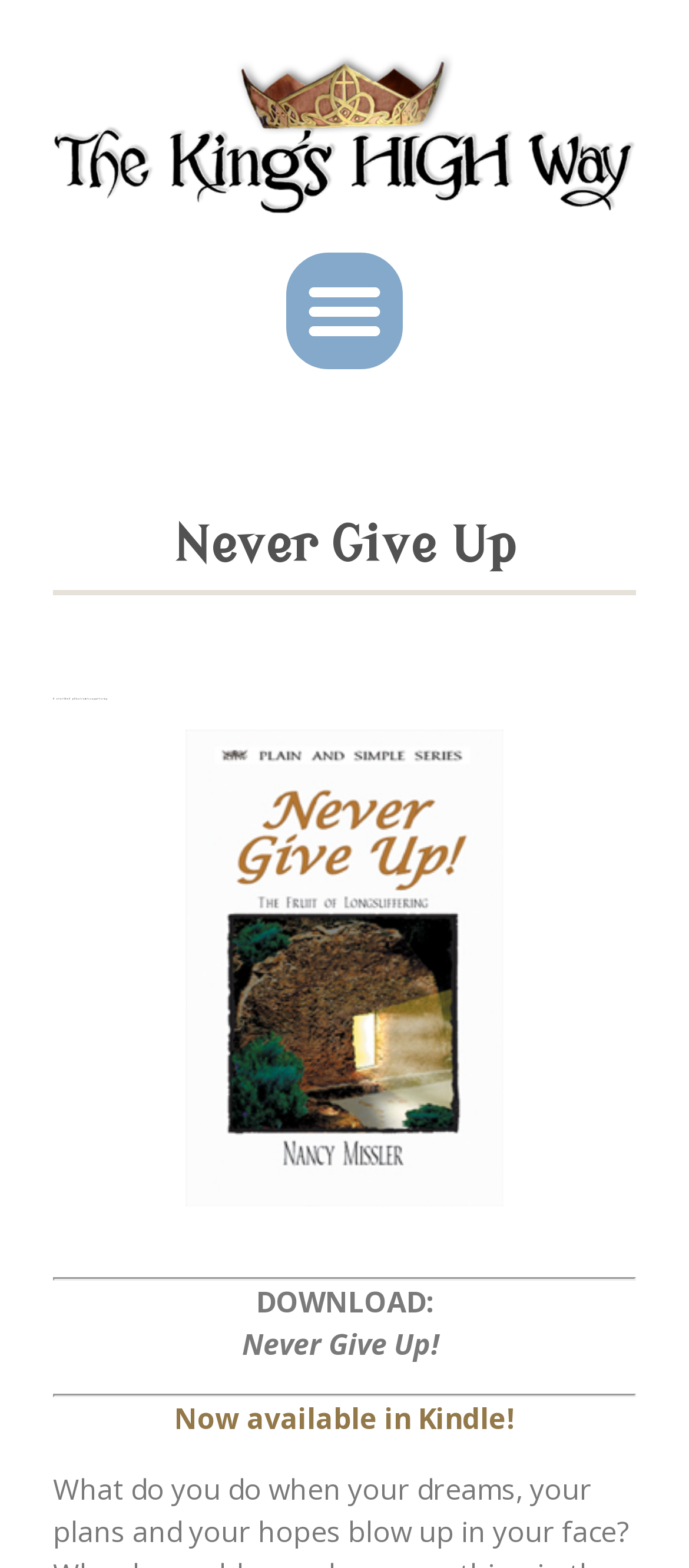Give a one-word or phrase response to the following question: What is the title of the book?

Never Give Up!